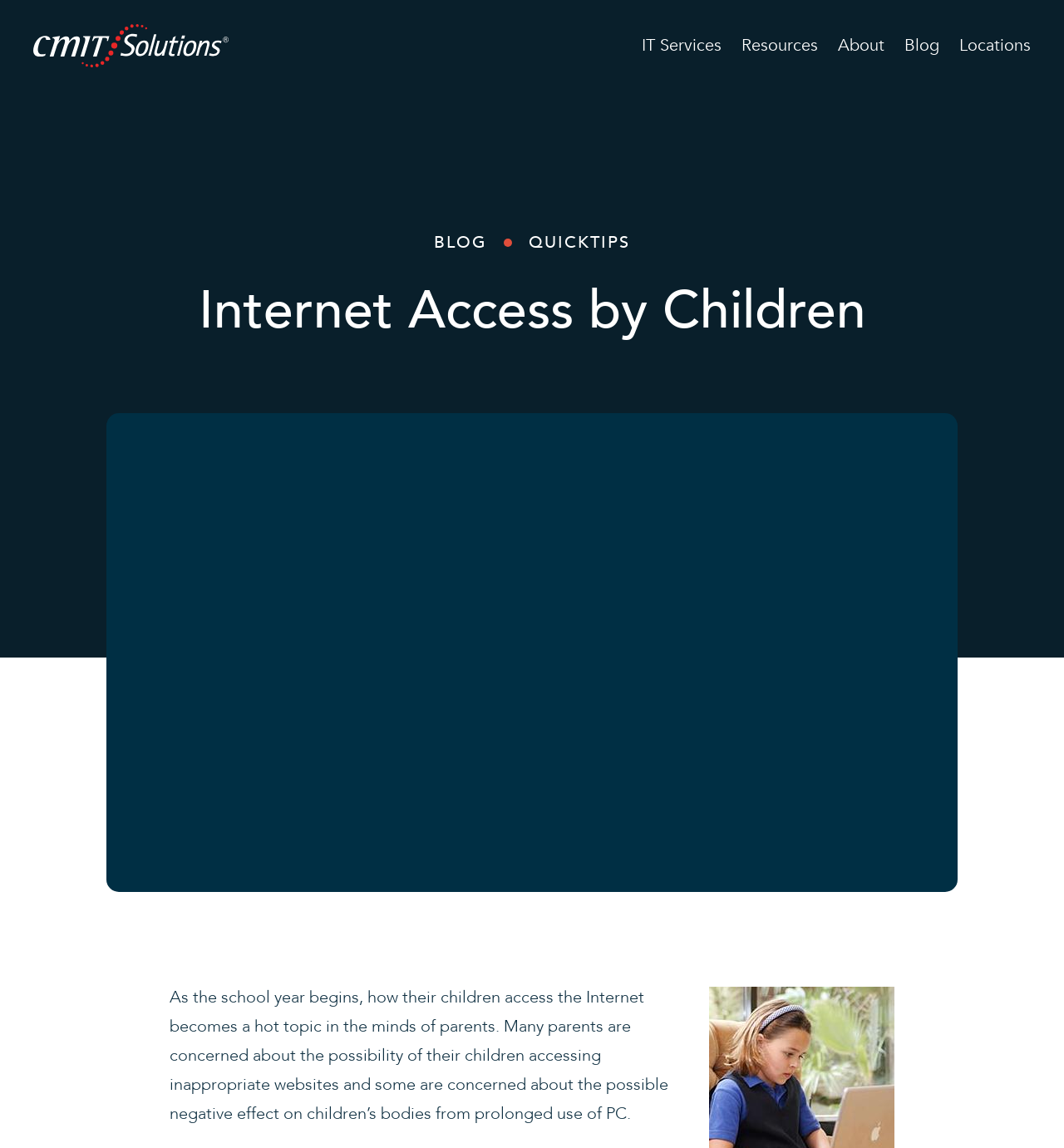Identify and provide the text of the main header on the webpage.

Internet Access by Children